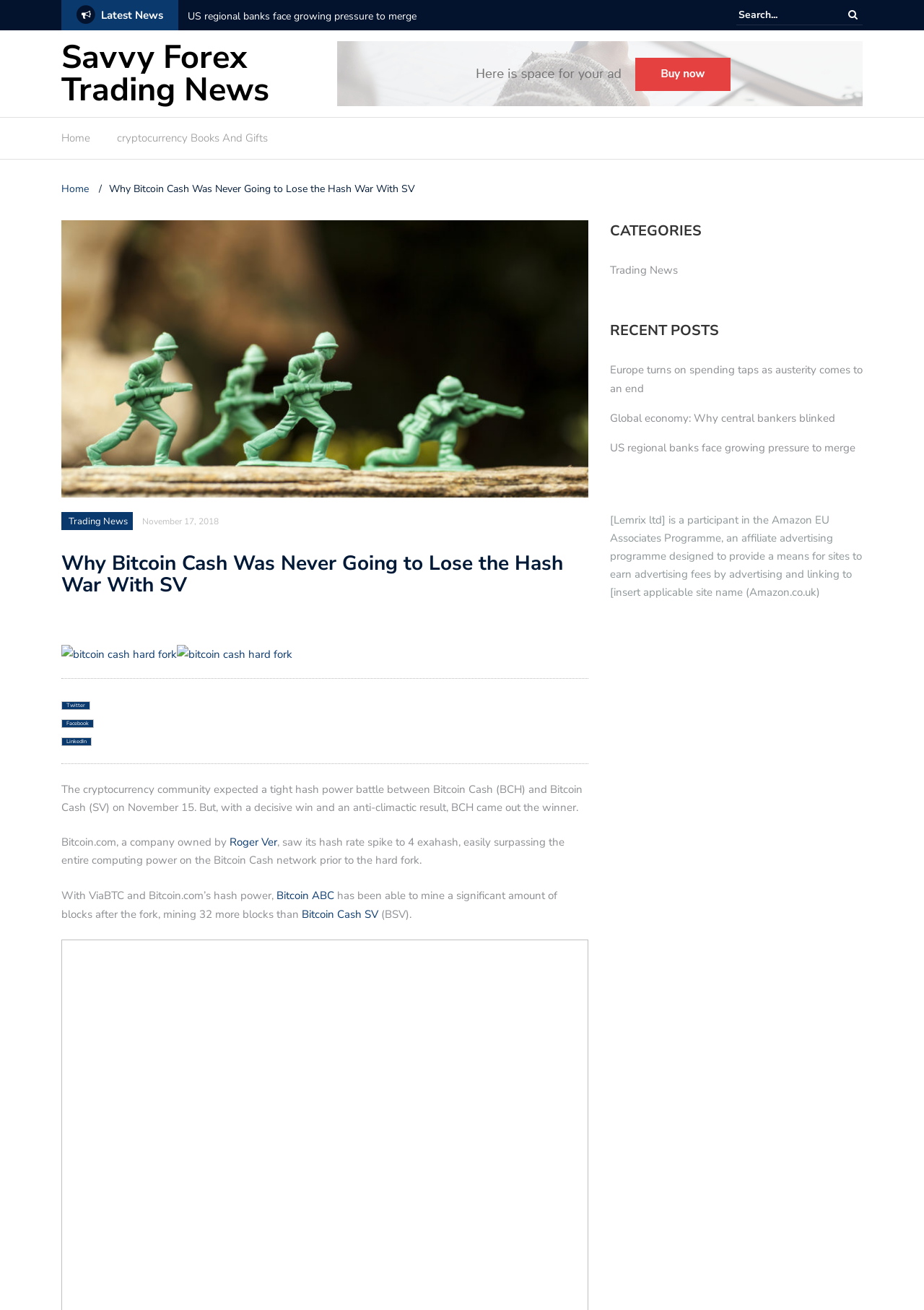Specify the bounding box coordinates of the element's region that should be clicked to achieve the following instruction: "Read about cryptocurrency books and gifts". The bounding box coordinates consist of four float numbers between 0 and 1, in the format [left, top, right, bottom].

[0.127, 0.098, 0.29, 0.118]